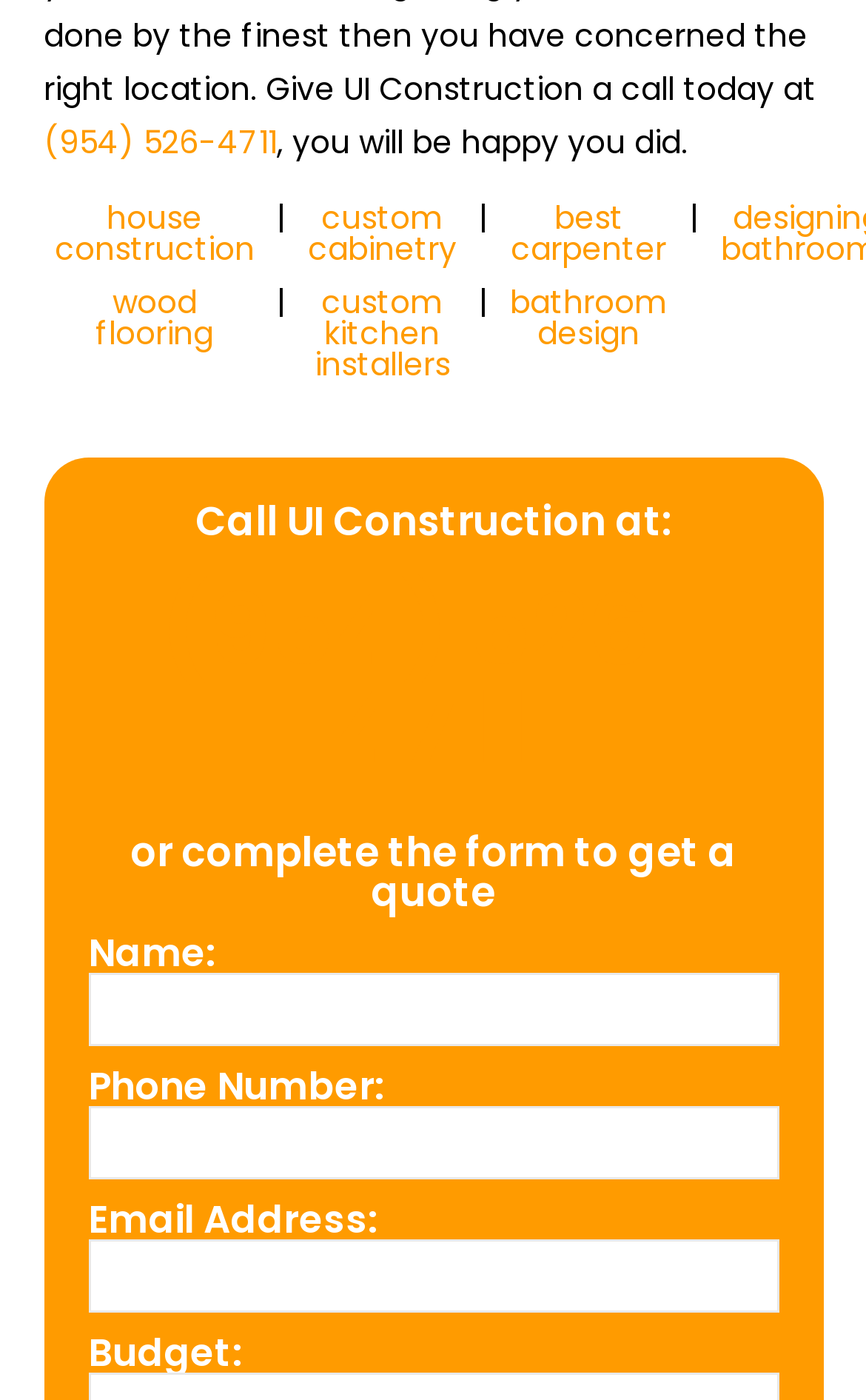Please provide a short answer using a single word or phrase for the question:
How can I contact UI Construction?

Call or complete the form